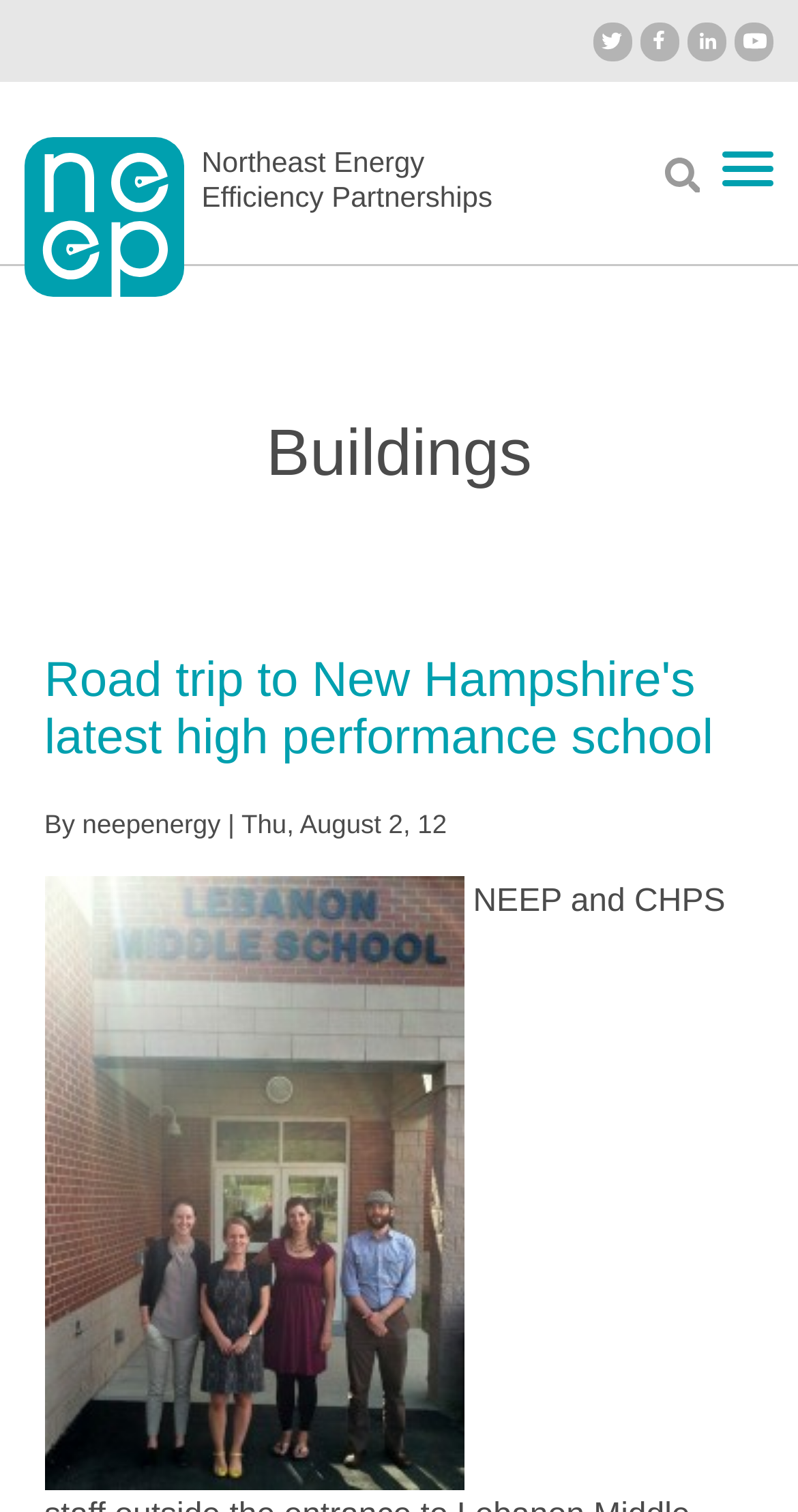Please determine the bounding box coordinates of the element's region to click for the following instruction: "Read the blog post 'Road trip to New Hampshire's latest high performance school'".

[0.056, 0.431, 0.894, 0.507]